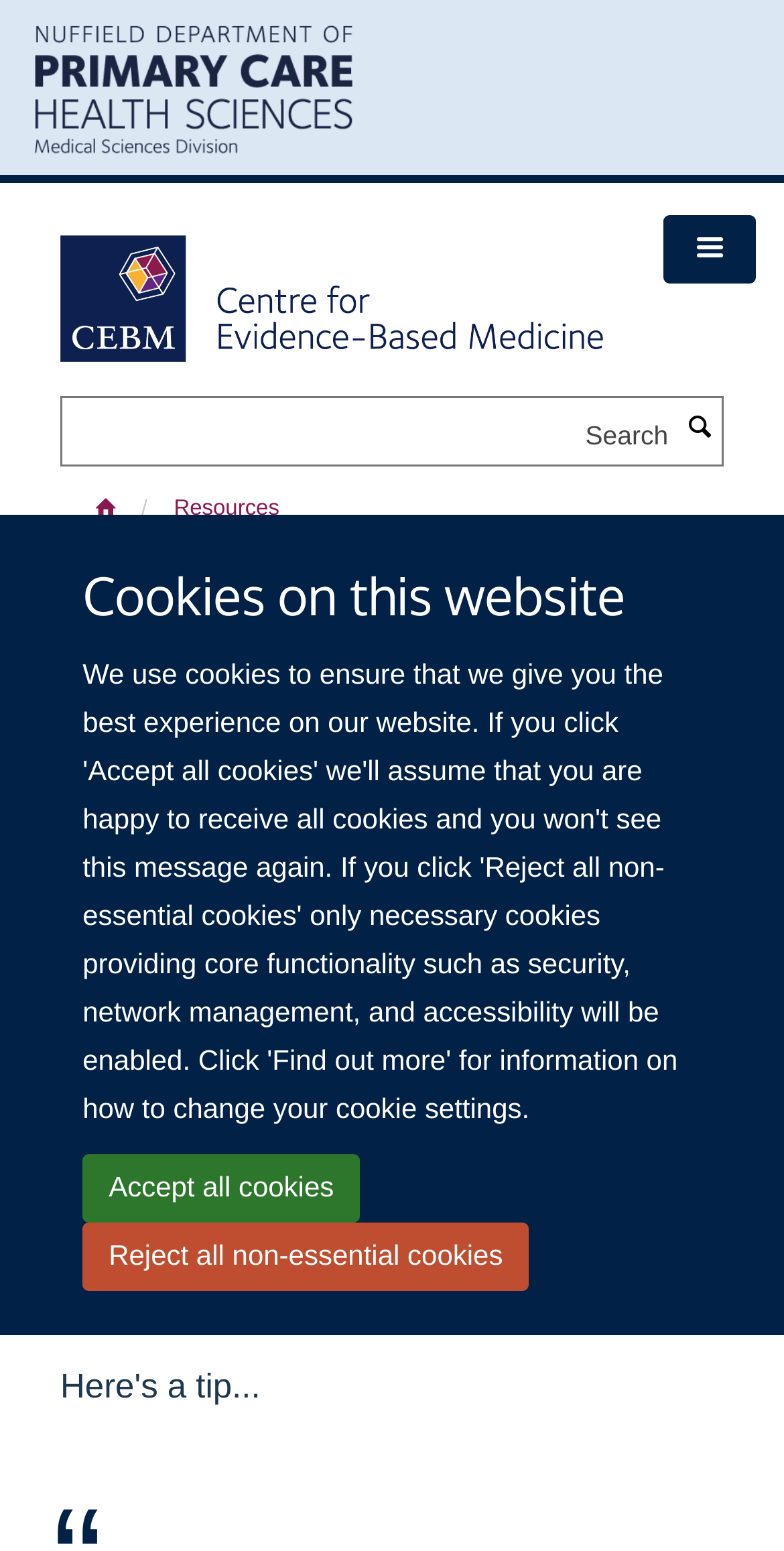Please find the bounding box coordinates for the clickable element needed to perform this instruction: "go to ambbet page".

None